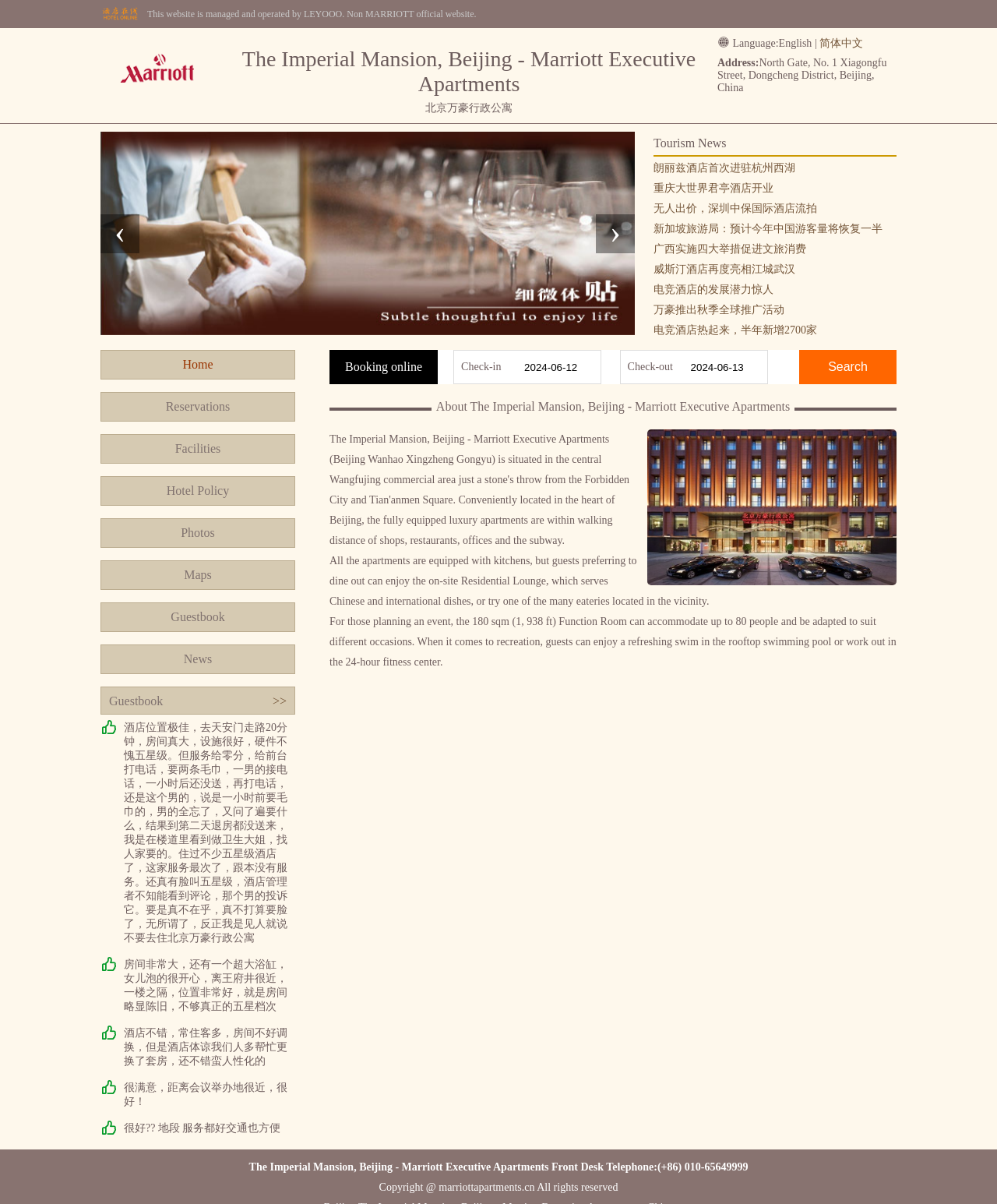Please identify the bounding box coordinates of where to click in order to follow the instruction: "Select '简体中文' language".

[0.822, 0.031, 0.866, 0.041]